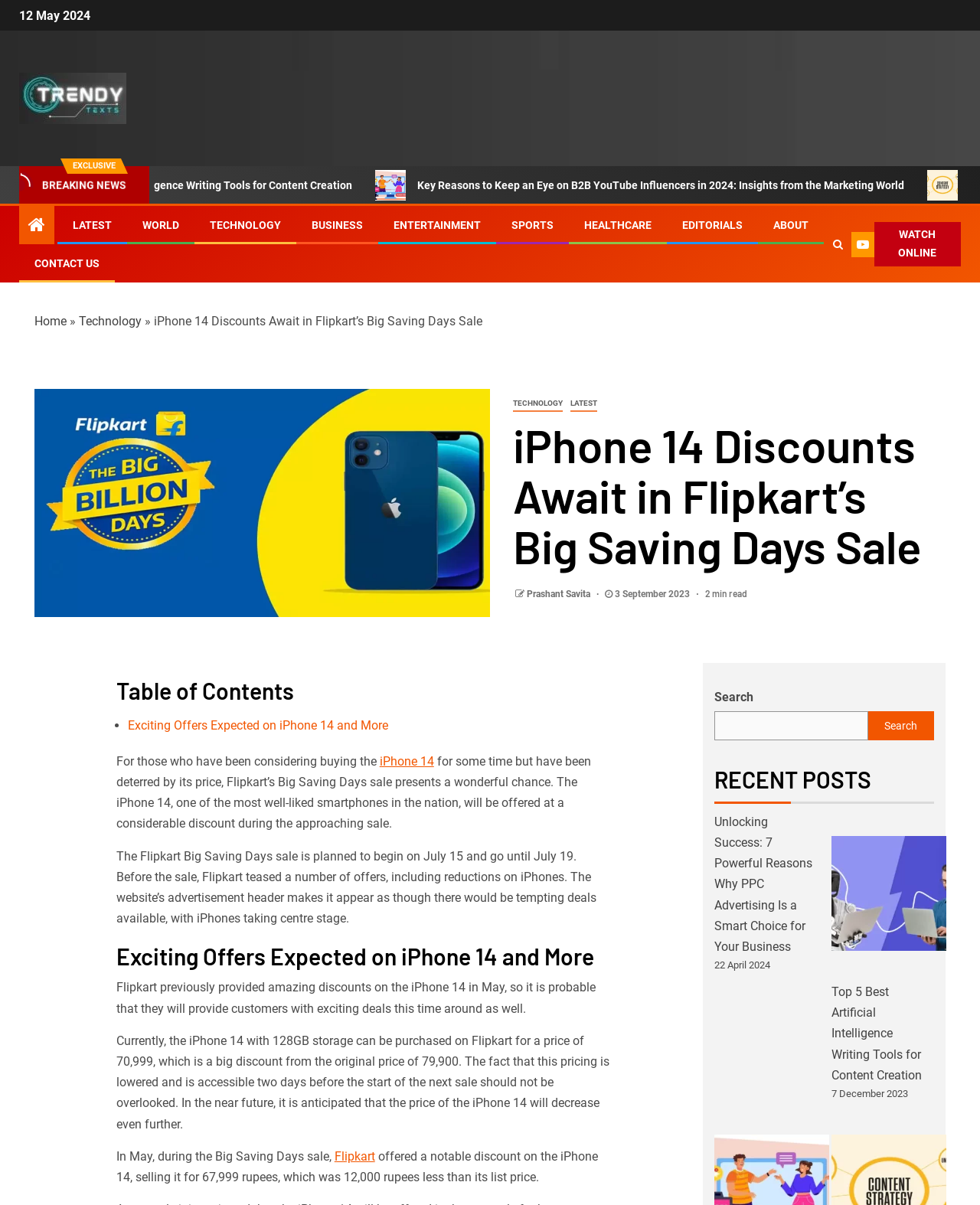Determine the bounding box coordinates for the area that needs to be clicked to fulfill this task: "Click on the 'Trendy Texts' link". The coordinates must be given as four float numbers between 0 and 1, i.e., [left, top, right, bottom].

[0.02, 0.075, 0.129, 0.087]